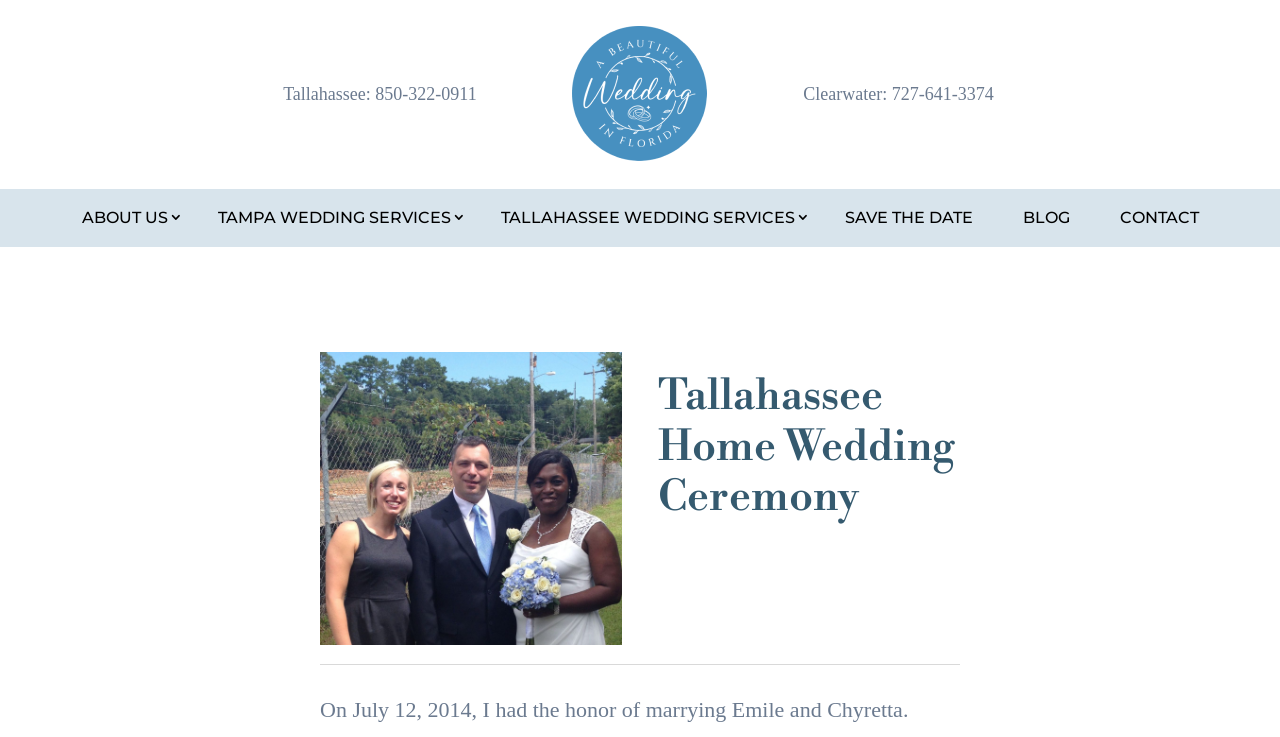Given the element description "About Us" in the screenshot, predict the bounding box coordinates of that UI element.

[0.052, 0.276, 0.143, 0.314]